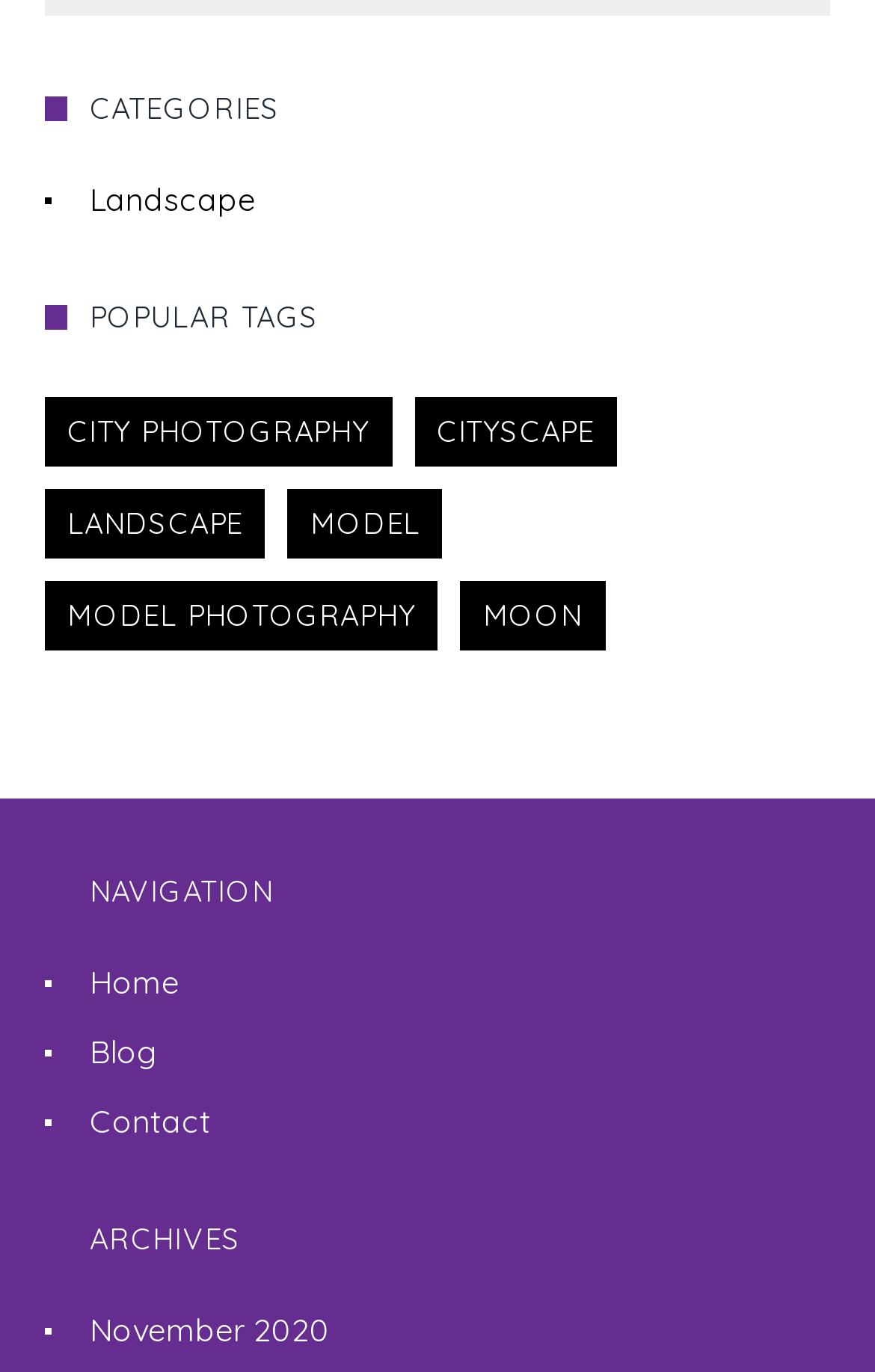How many categories are listed?
By examining the image, provide a one-word or phrase answer.

6